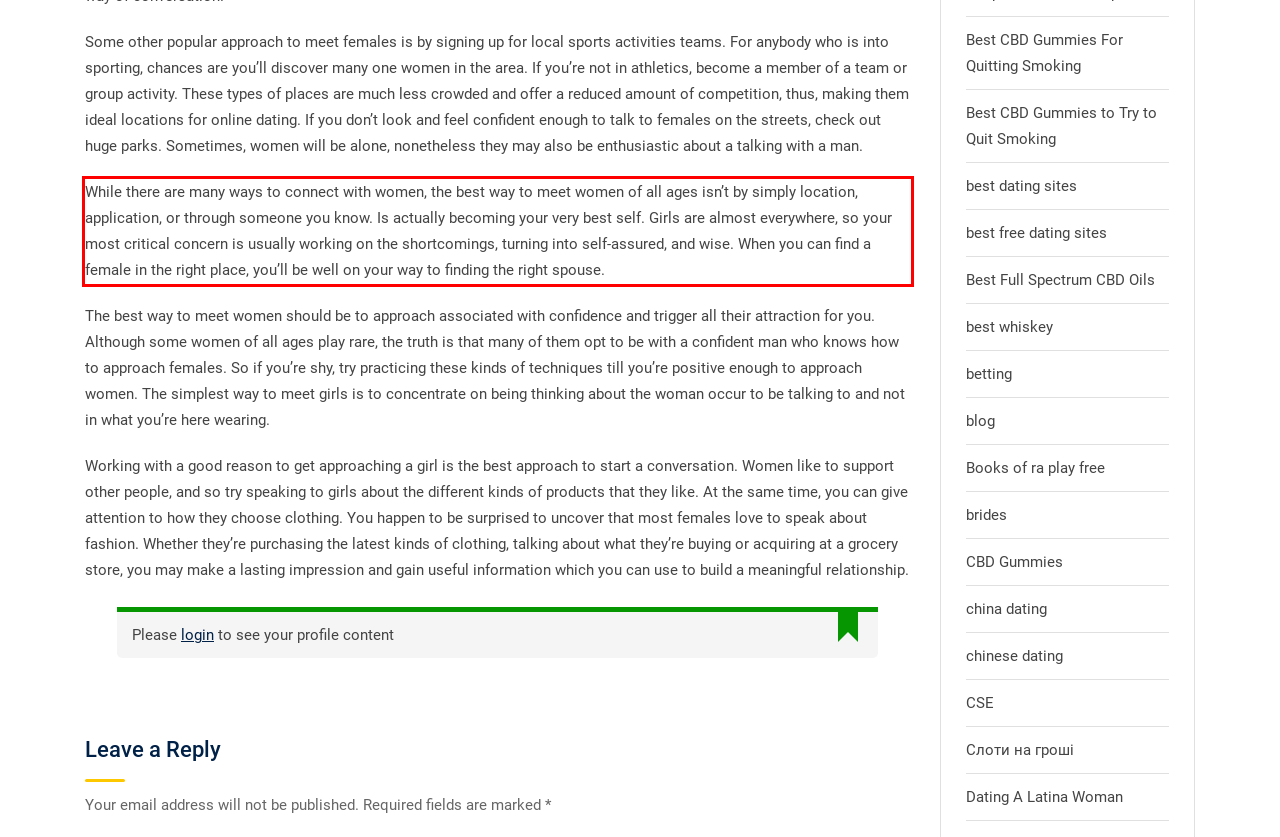You are provided with a webpage screenshot that includes a red rectangle bounding box. Extract the text content from within the bounding box using OCR.

While there are many ways to connect with women, the best way to meet women of all ages isn’t by simply location, application, or through someone you know. Is actually becoming your very best self. Girls are almost everywhere, so your most critical concern is usually working on the shortcomings, turning into self-assured, and wise. When you can find a female in the right place, you’ll be well on your way to finding the right spouse.